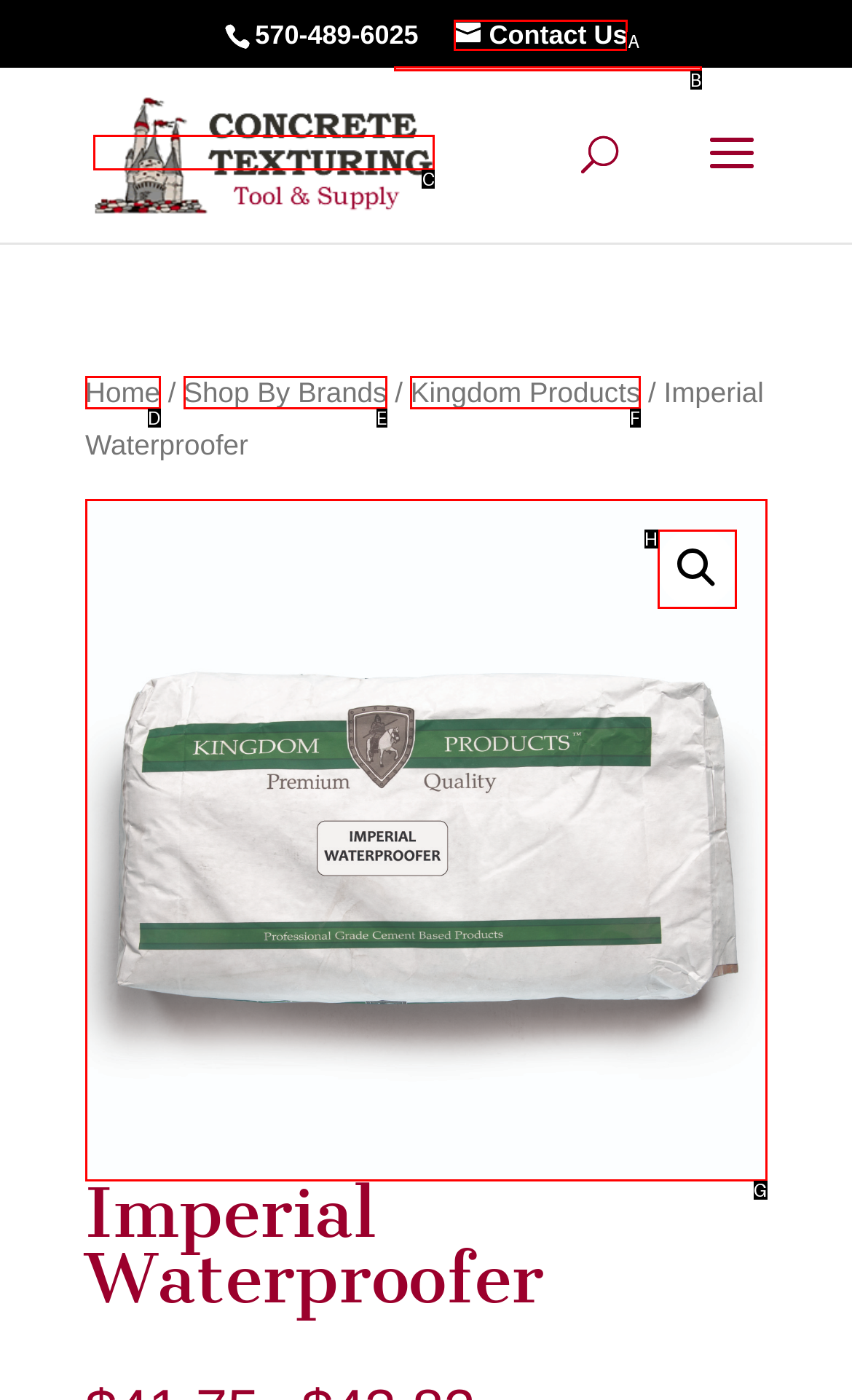From the given choices, indicate the option that best matches: Kingdom Products
State the letter of the chosen option directly.

F